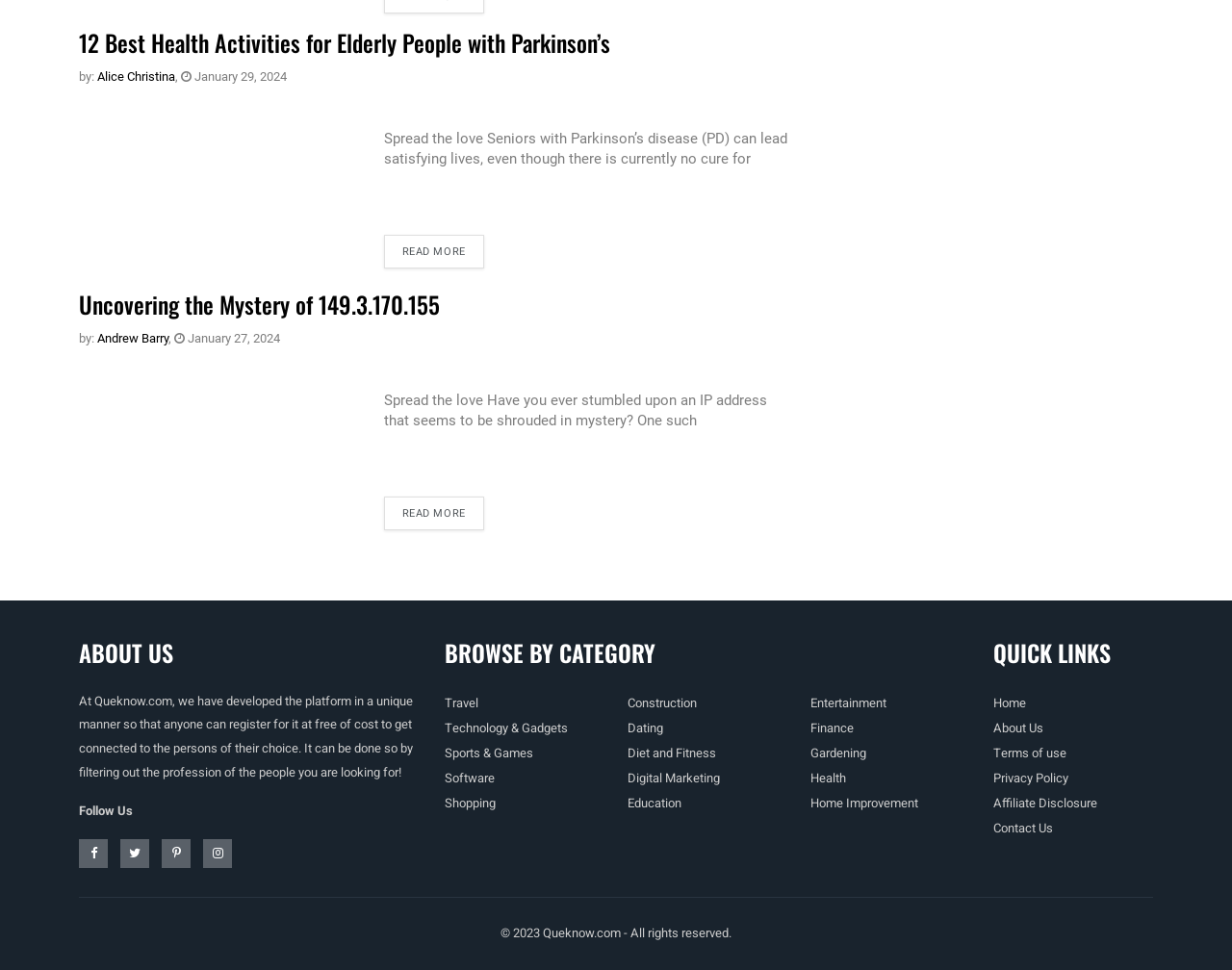Who wrote the article 'Uncovering the Mystery of 149.3.170.155'?
Look at the image and provide a short answer using one word or a phrase.

Andrew Barry